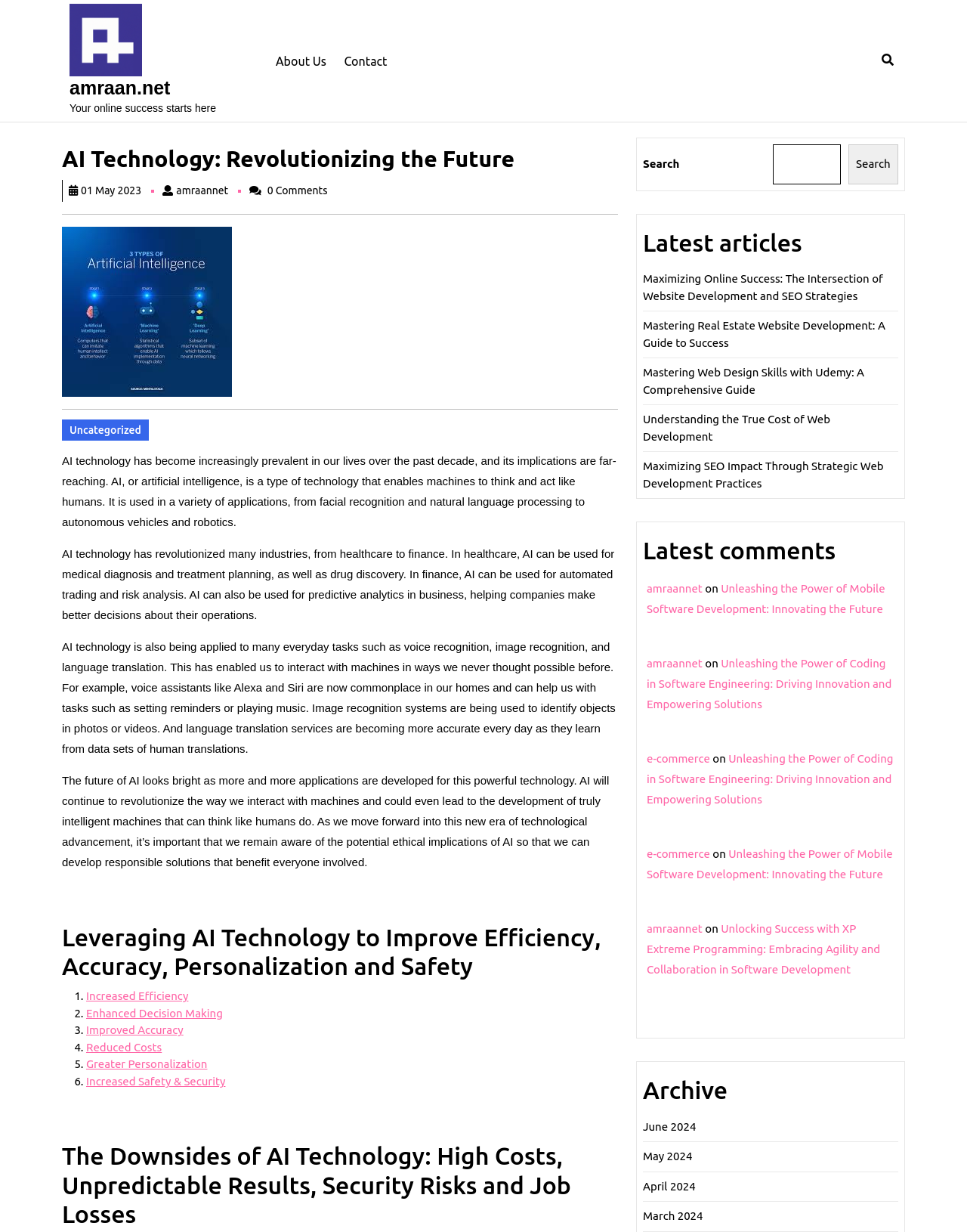Please specify the bounding box coordinates of the region to click in order to perform the following instruction: "Visit 'Motorsport Racing Equipment'".

None